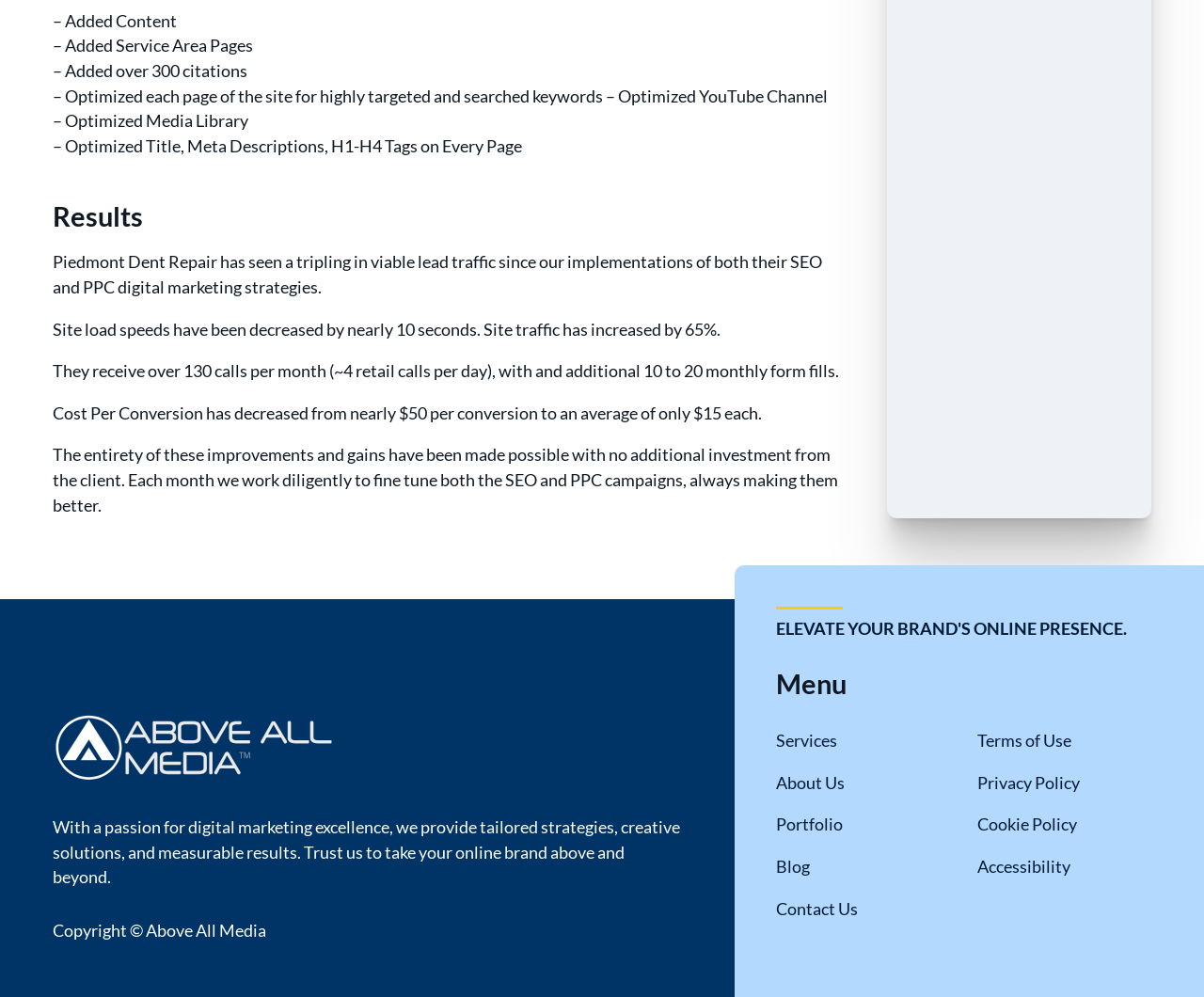Predict the bounding box of the UI element based on the description: "Terms of Use". The coordinates should be four float numbers between 0 and 1, formatted as [left, top, right, bottom].

[0.812, 0.73, 0.89, 0.756]